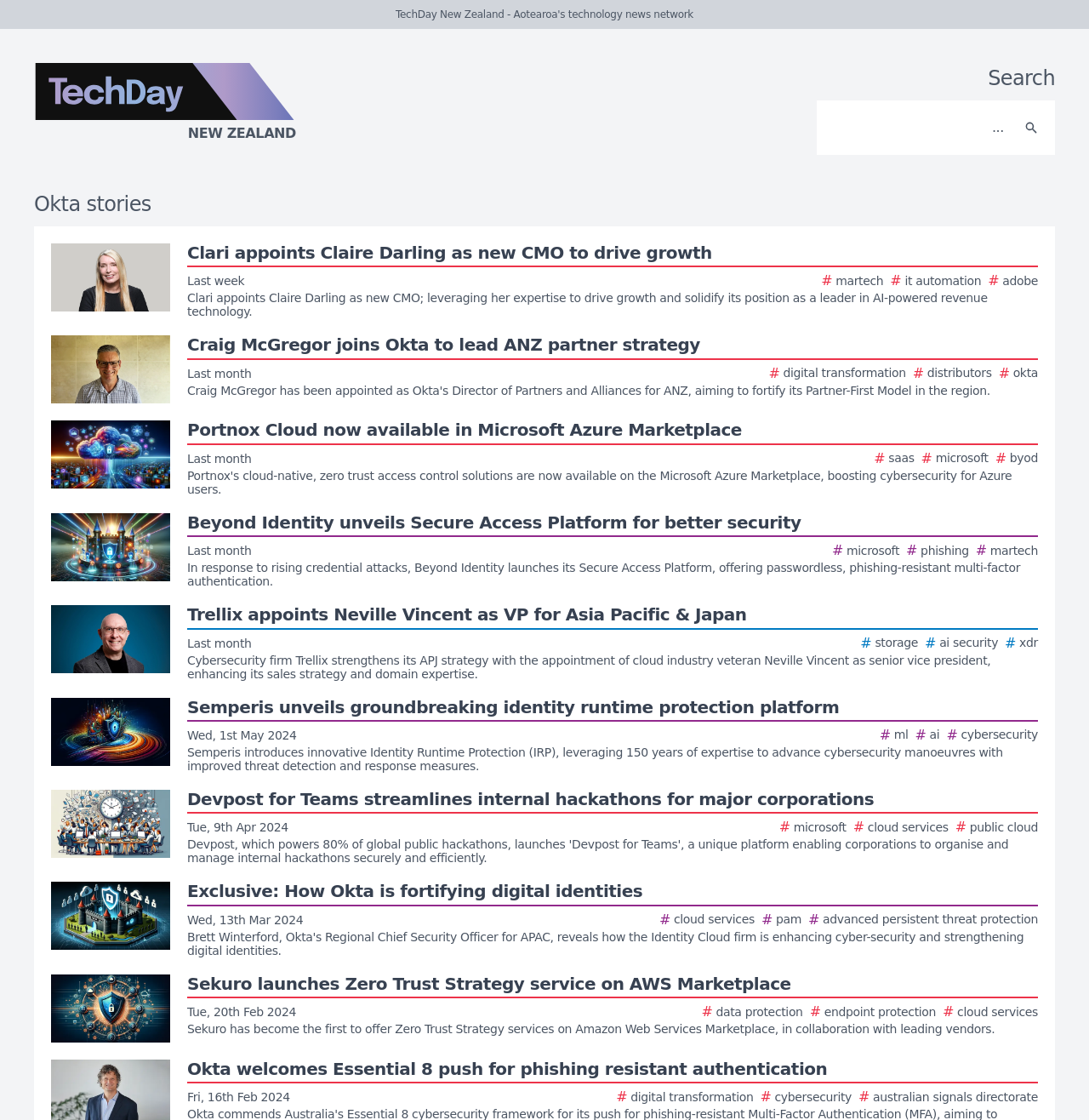Specify the bounding box coordinates for the region that must be clicked to perform the given instruction: "Click on the story about Beyond Identity unveiling Secure Access Platform".

[0.047, 0.458, 0.953, 0.525]